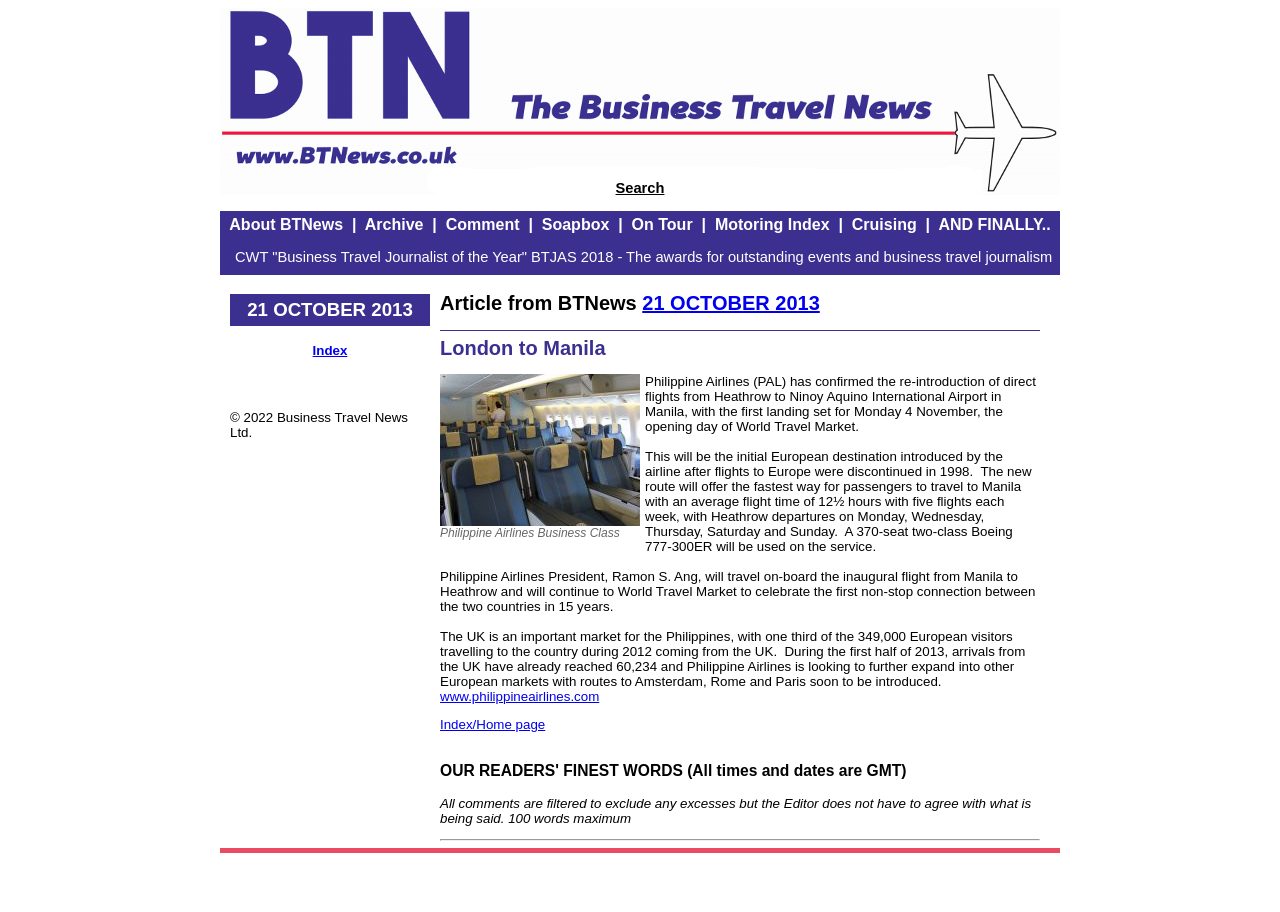How many hours is the average flight time from Heathrow to Manila?
Could you answer the question with a detailed and thorough explanation?

According to the article, the new route will offer the fastest way for passengers to travel to Manila with an average flight time of 12½ hours with five flights each week.